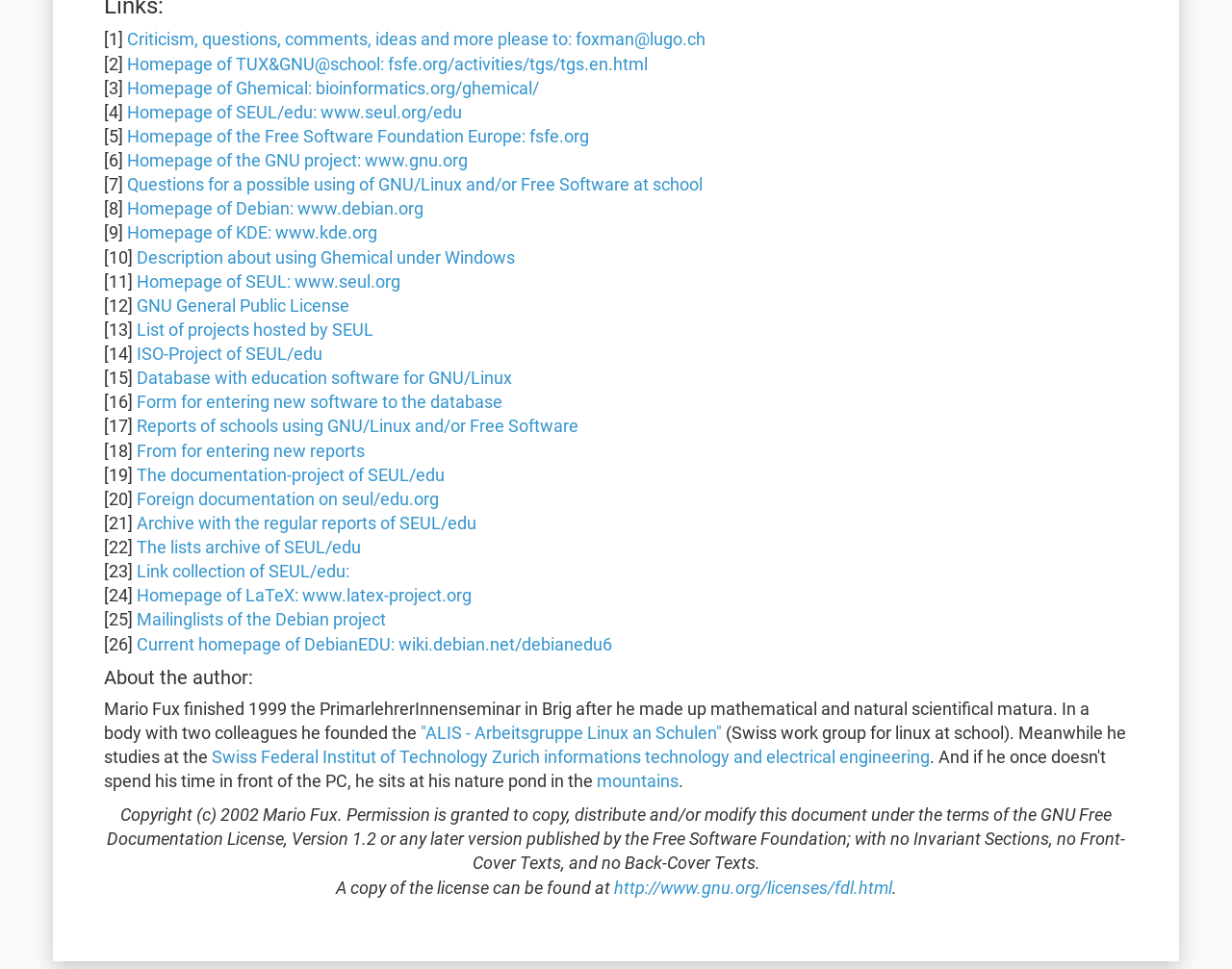Identify the bounding box coordinates of the section that should be clicked to achieve the task described: "Read the GNU General Public License".

[0.111, 0.306, 0.283, 0.326]